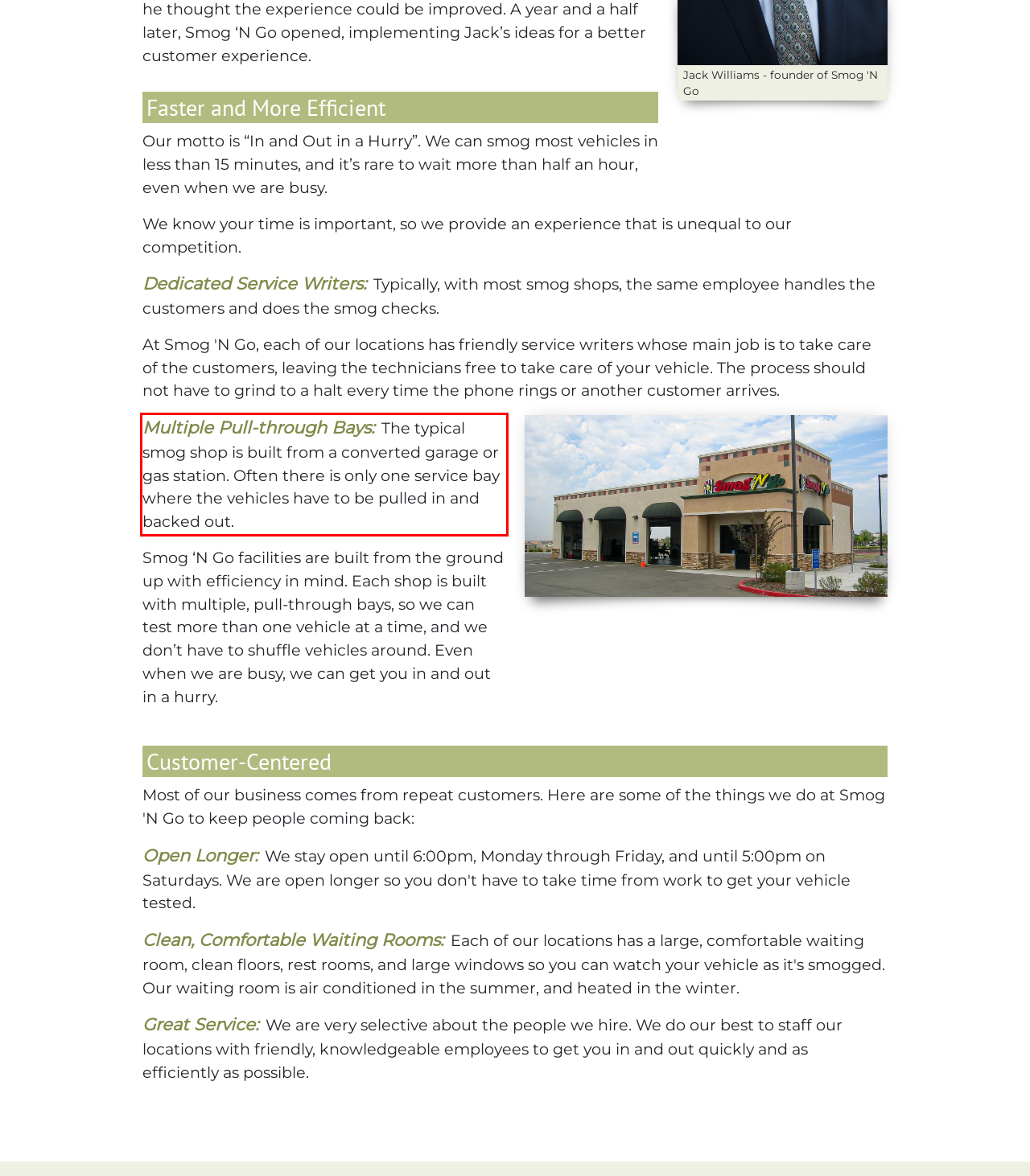Your task is to recognize and extract the text content from the UI element enclosed in the red bounding box on the webpage screenshot.

Multiple Pull-through Bays: The typical smog shop is built from a converted garage or gas station. Often there is only one service bay where the vehicles have to be pulled in and backed out.